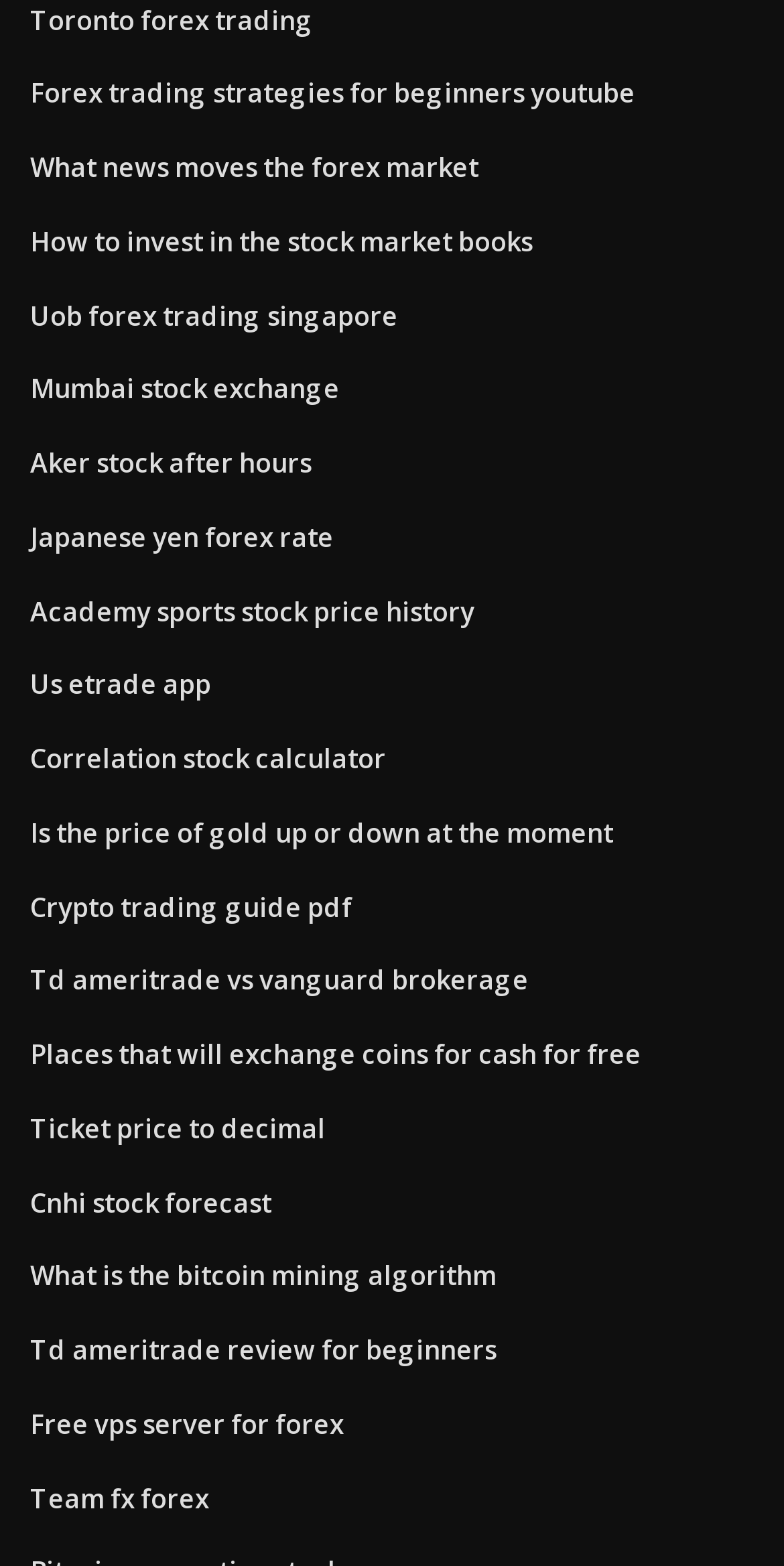Answer with a single word or phrase: 
Are there any links related to cryptocurrency?

Yes